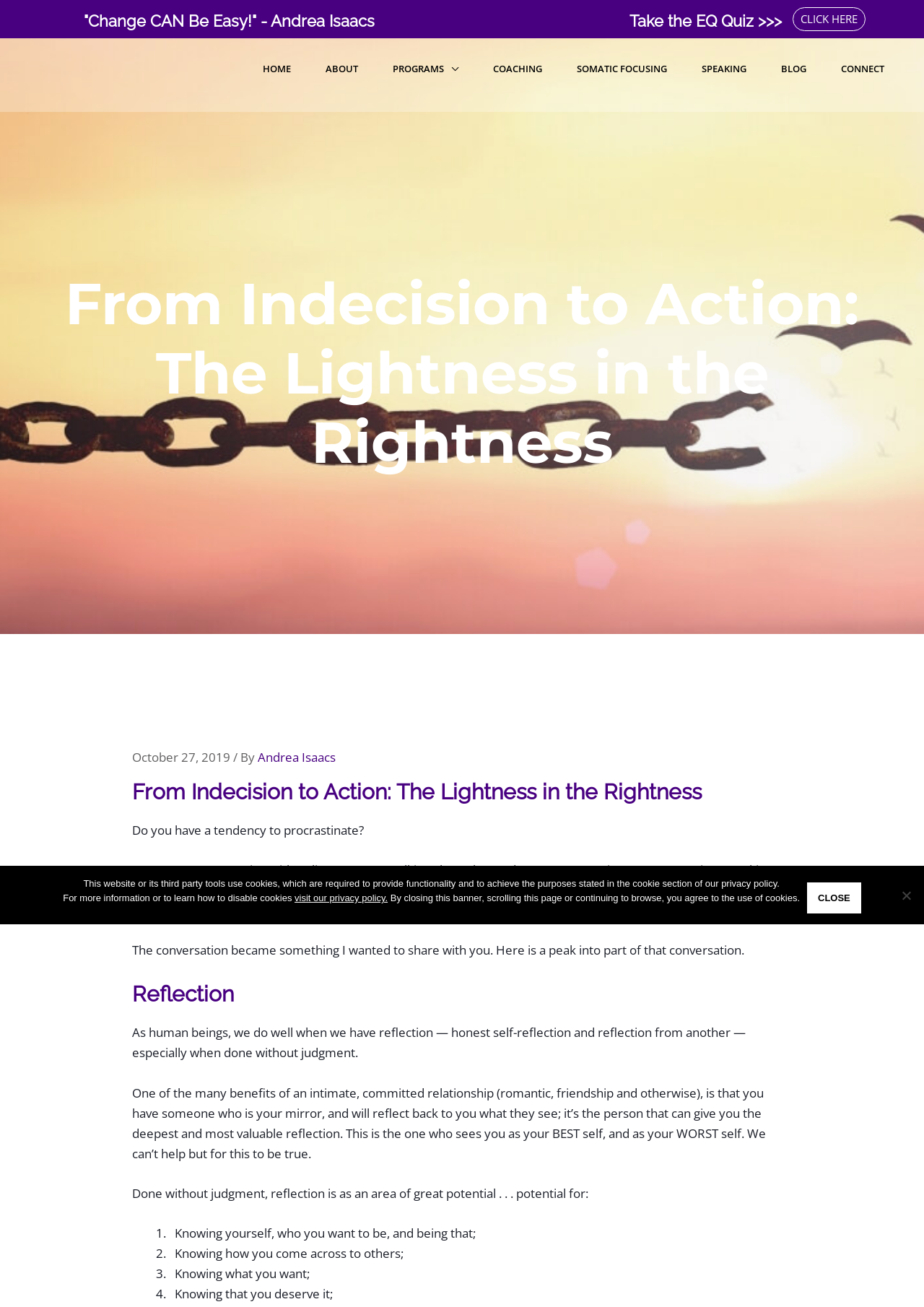Describe every aspect of the webpage in a detailed manner.

This webpage is titled "From Indecision to Action: The Lightness in the Rightness" by Andrea Isaacs. At the top, there is a heading that reads "Change CAN Be Easy!" with a link to it. Next to it, there is another heading that says "Take the EQ Quiz >>>" with a link to the quiz. On the right side, there is a link that says "CLICK HERE".

Below these headings, there is a navigation menu with links to different sections of the website, including "HOME", "ABOUT", "PROGRAMS", "COACHING", "SOMATIC FOCUSING", "SPEAKING", "BLOG", and "CONNECT".

The main content of the webpage is an article that starts with a question, "Do you have a tendency to procrastinate?" The article discusses the tendency to procrastinate, making decisions, and acting on them. It also talks about the importance of reflection, especially in intimate relationships, and how it can help individuals know themselves better.

The article is divided into sections, including "Reflection", which discusses the benefits of honest self-reflection and reflection from others. It also lists four potential benefits of reflection, including knowing oneself, knowing how one comes across to others, knowing what one wants, and knowing that one deserves it.

On the right side of the webpage, there are social media links to share the article on Facebook, Twitter, Pinterest, and LinkedIn. Below the article, there is a "Share This" section with a message encouraging readers to share the post with their friends.

At the bottom of the webpage, there is a cookie notice dialog that informs users about the use of cookies on the website and provides a link to the privacy policy.